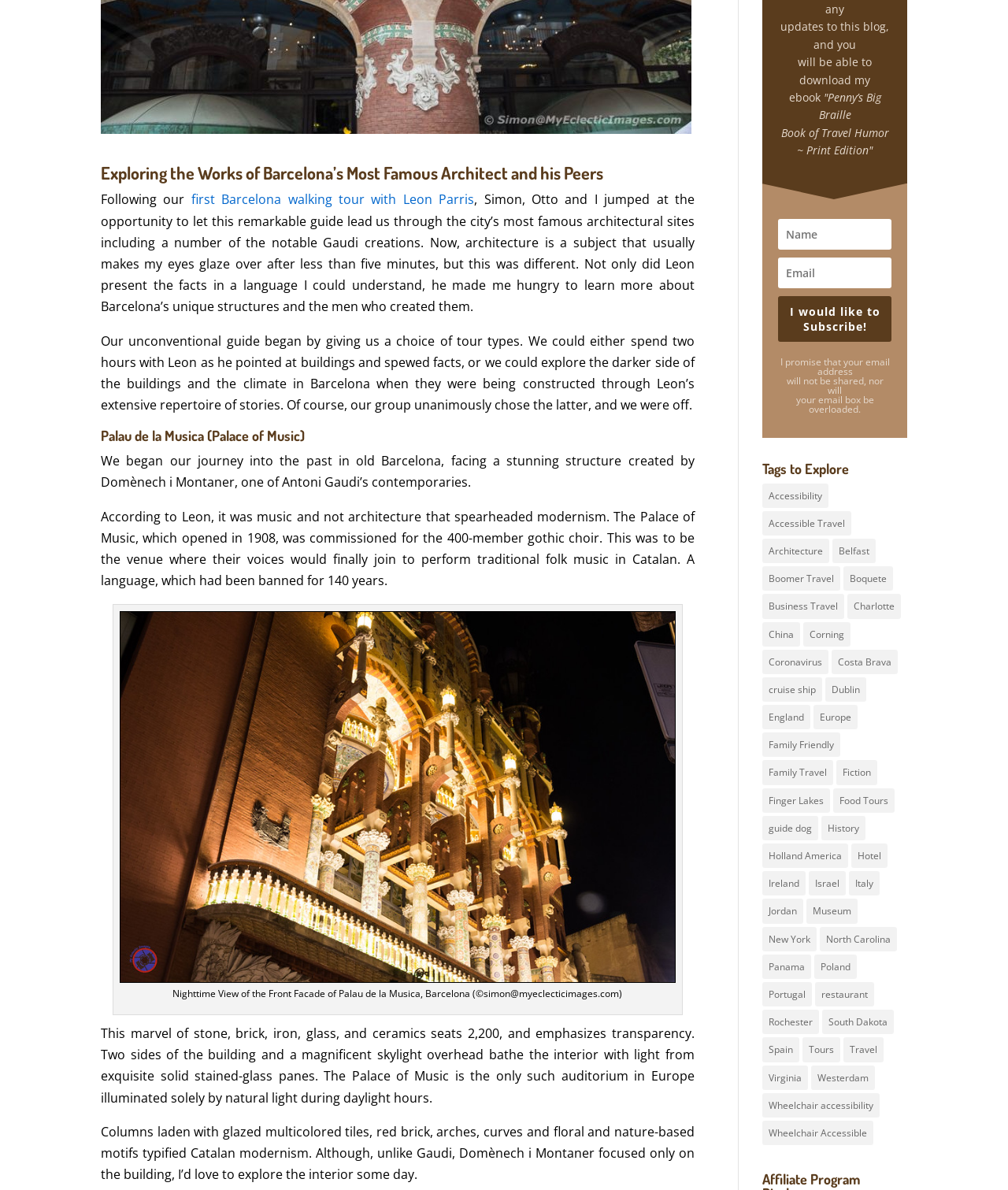Identify the bounding box coordinates for the UI element described by the following text: "North Carolina". Provide the coordinates as four float numbers between 0 and 1, in the format [left, top, right, bottom].

[0.813, 0.779, 0.89, 0.799]